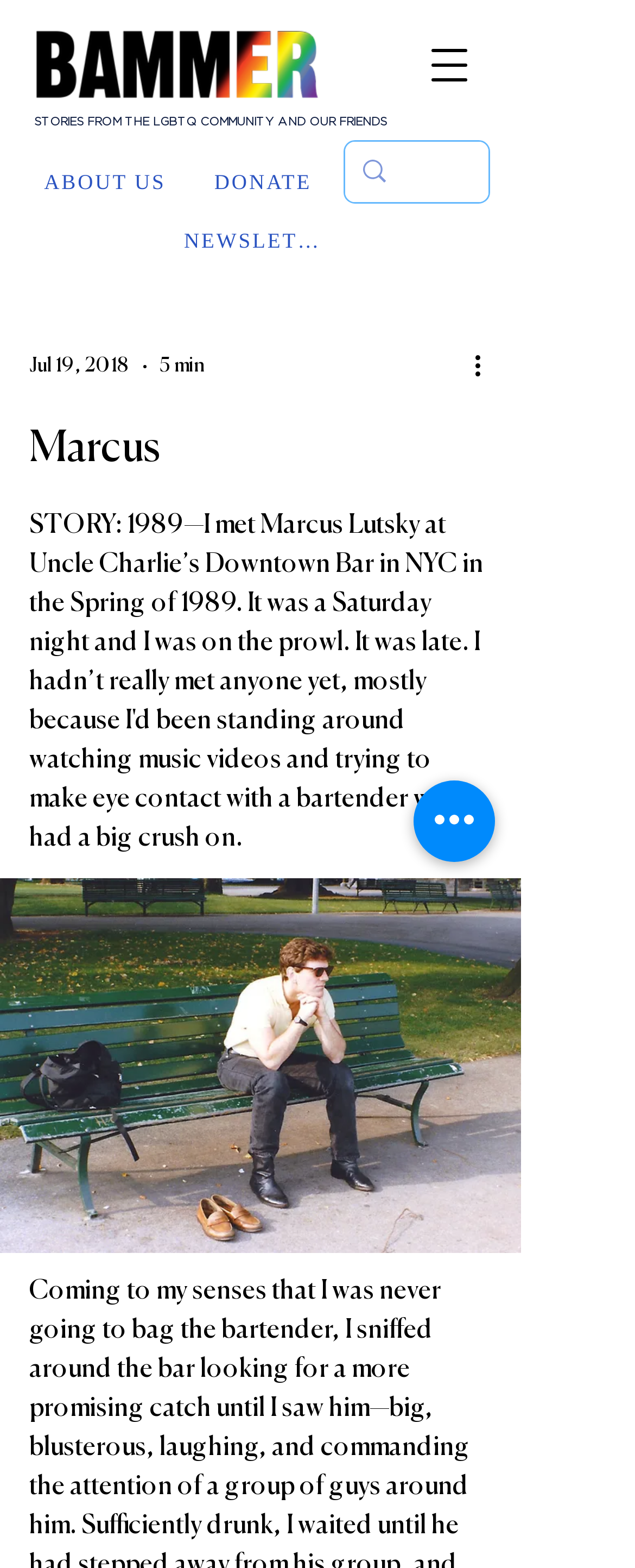Please answer the following question using a single word or phrase: 
How many buttons are there in the newsletter section?

2